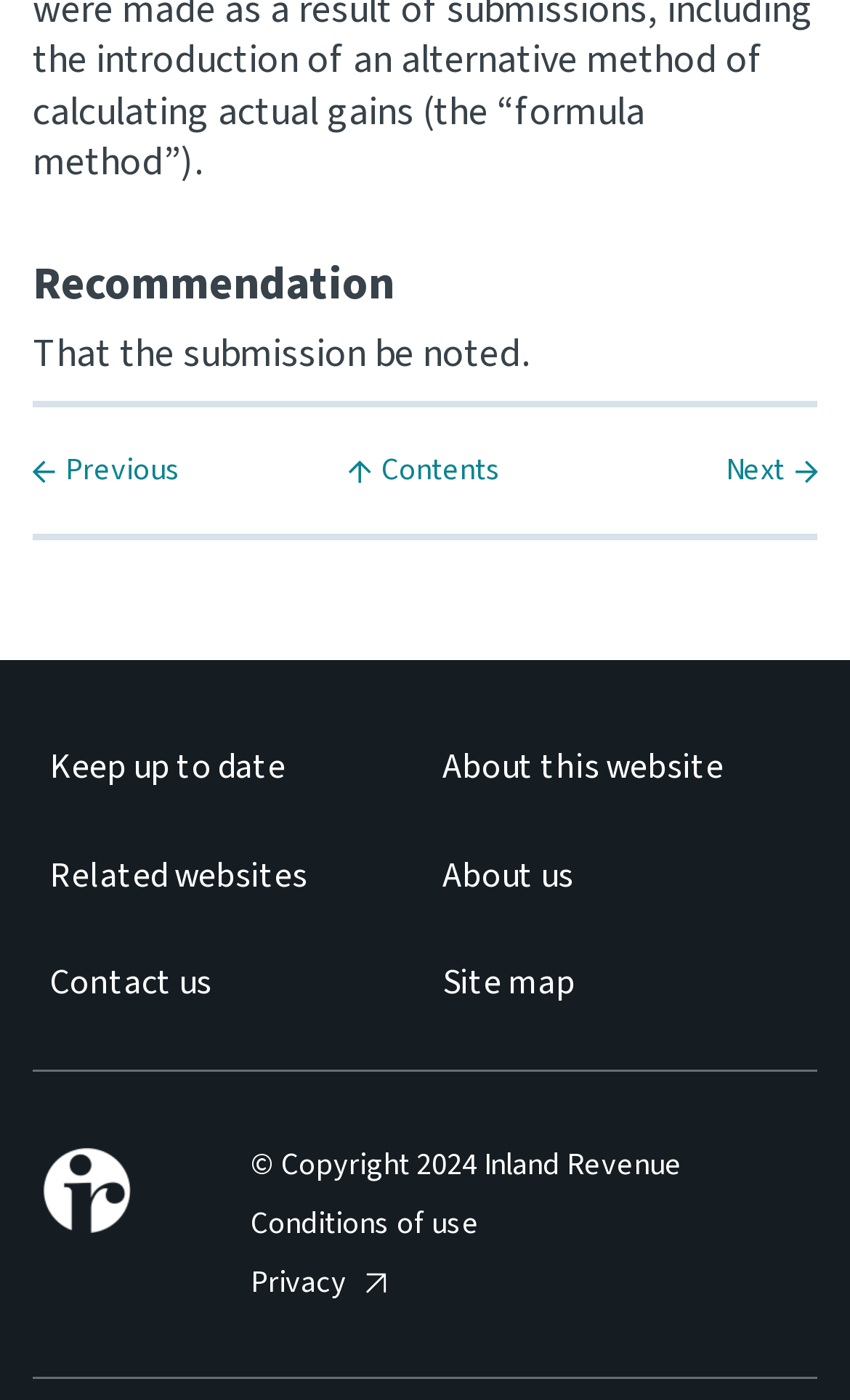Find and provide the bounding box coordinates for the UI element described with: "Conditions of use".

[0.295, 0.862, 0.564, 0.888]